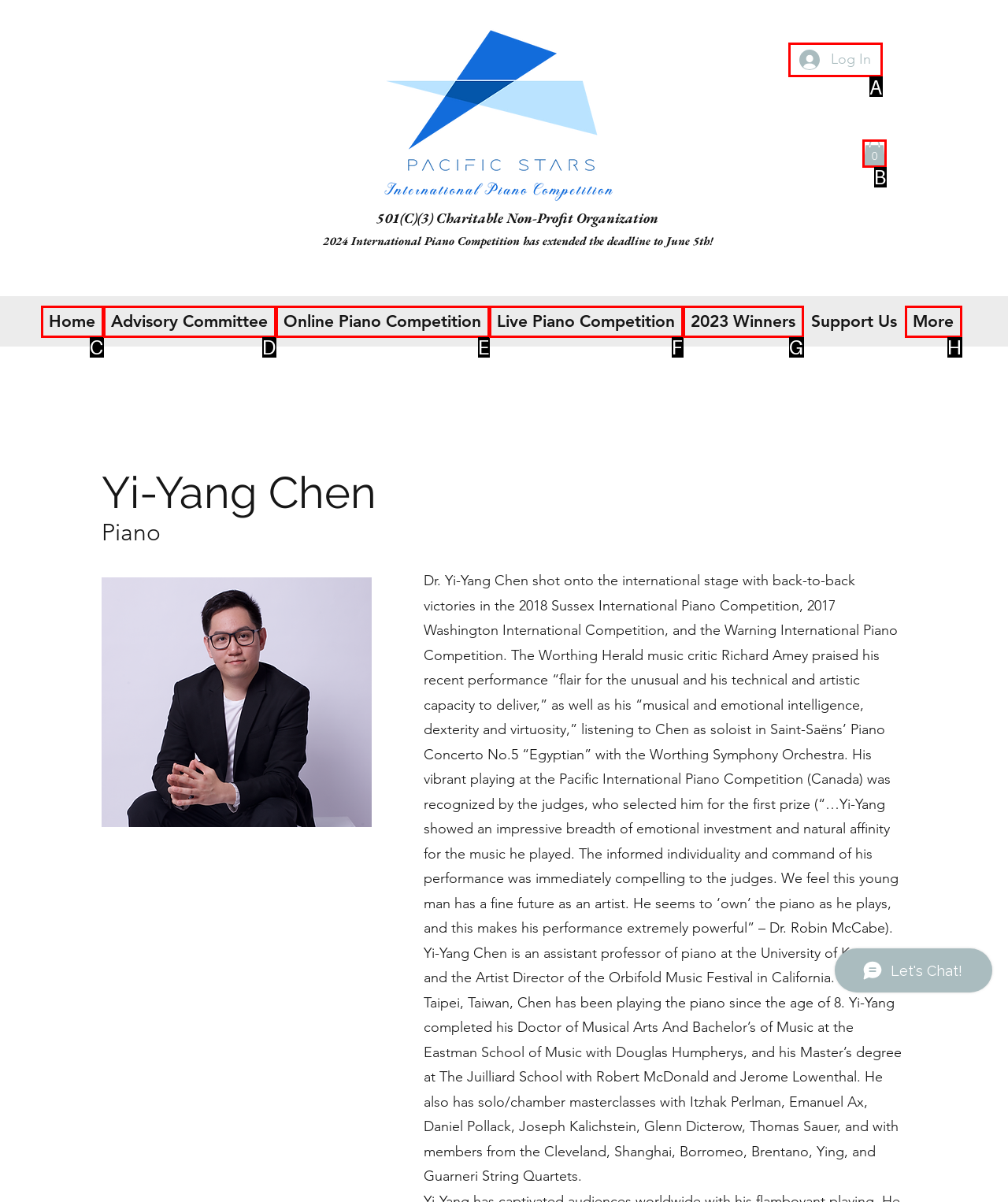From the available options, which lettered element should I click to complete this task: Learn about us?

None